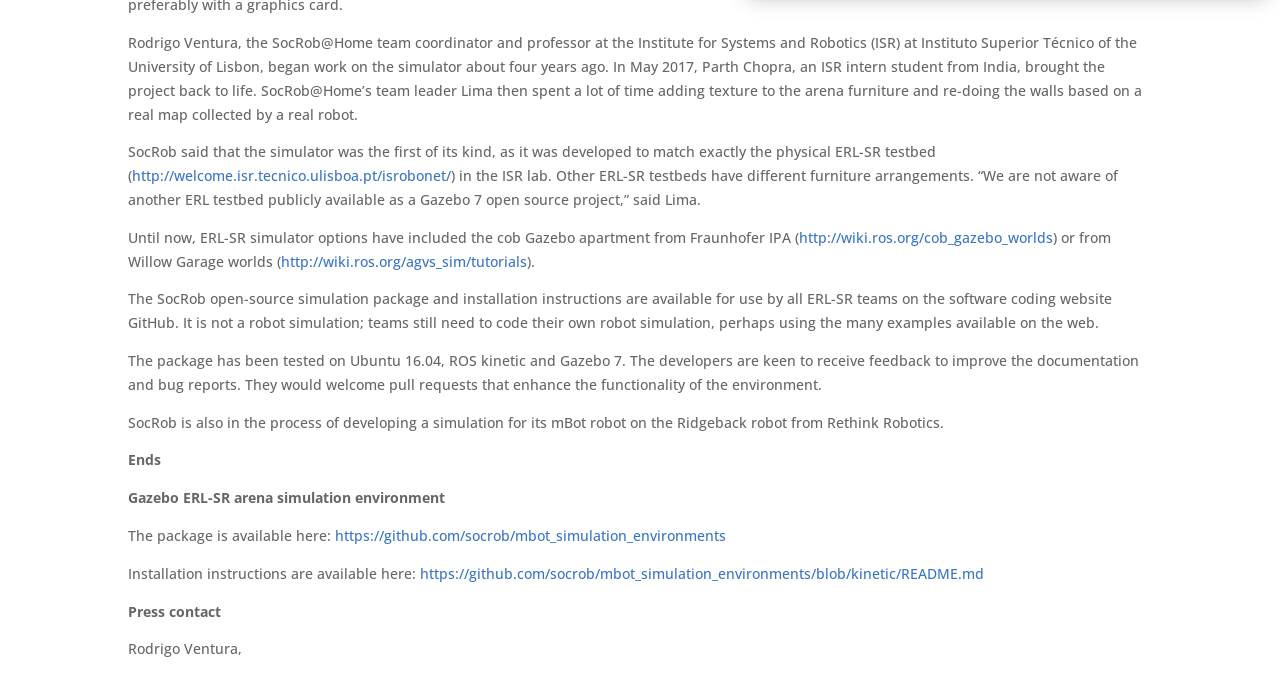What is the version of ROS used in the SocRob simulation package?
Refer to the screenshot and respond with a concise word or phrase.

ROS kinetic